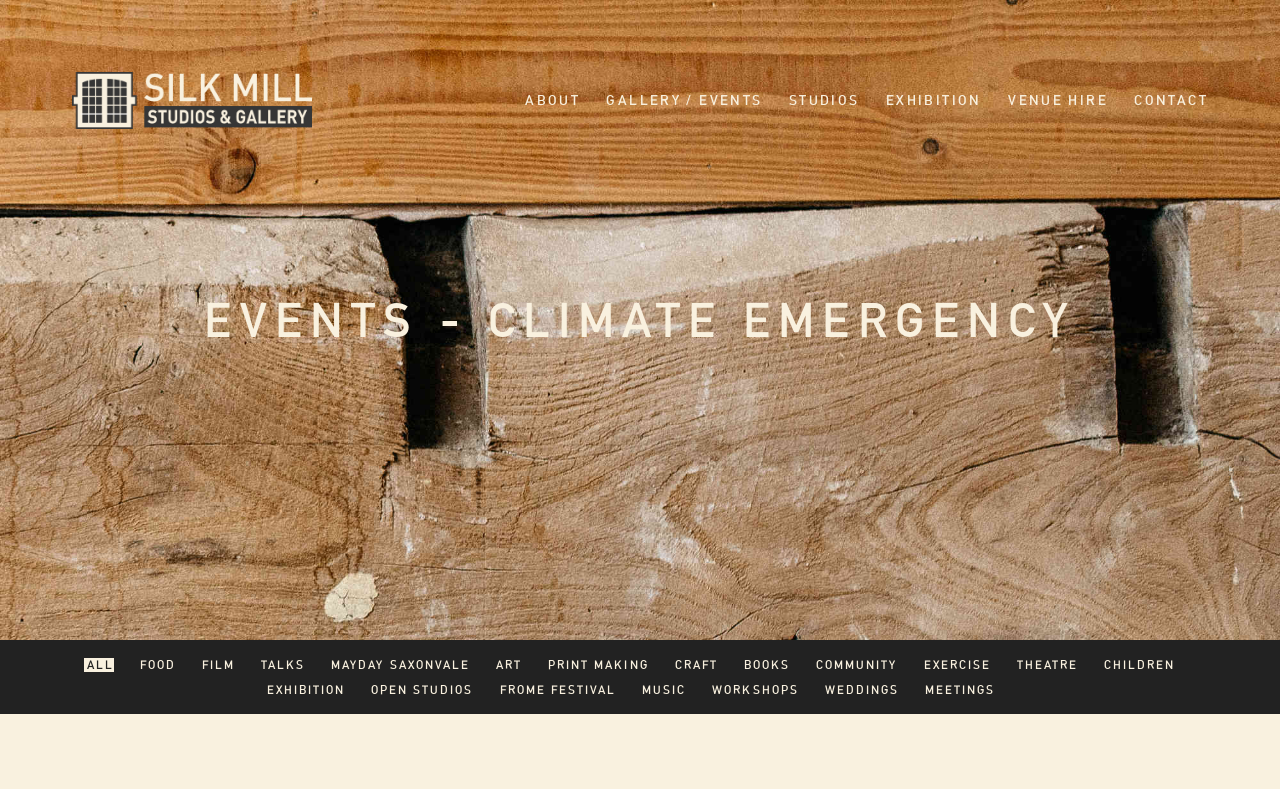Given the element description Frome Festival, identify the bounding box coordinates for the UI element on the webpage screenshot. The format should be (top-left x, top-left y, bottom-right x, bottom-right y), with values between 0 and 1.

[0.389, 0.866, 0.481, 0.883]